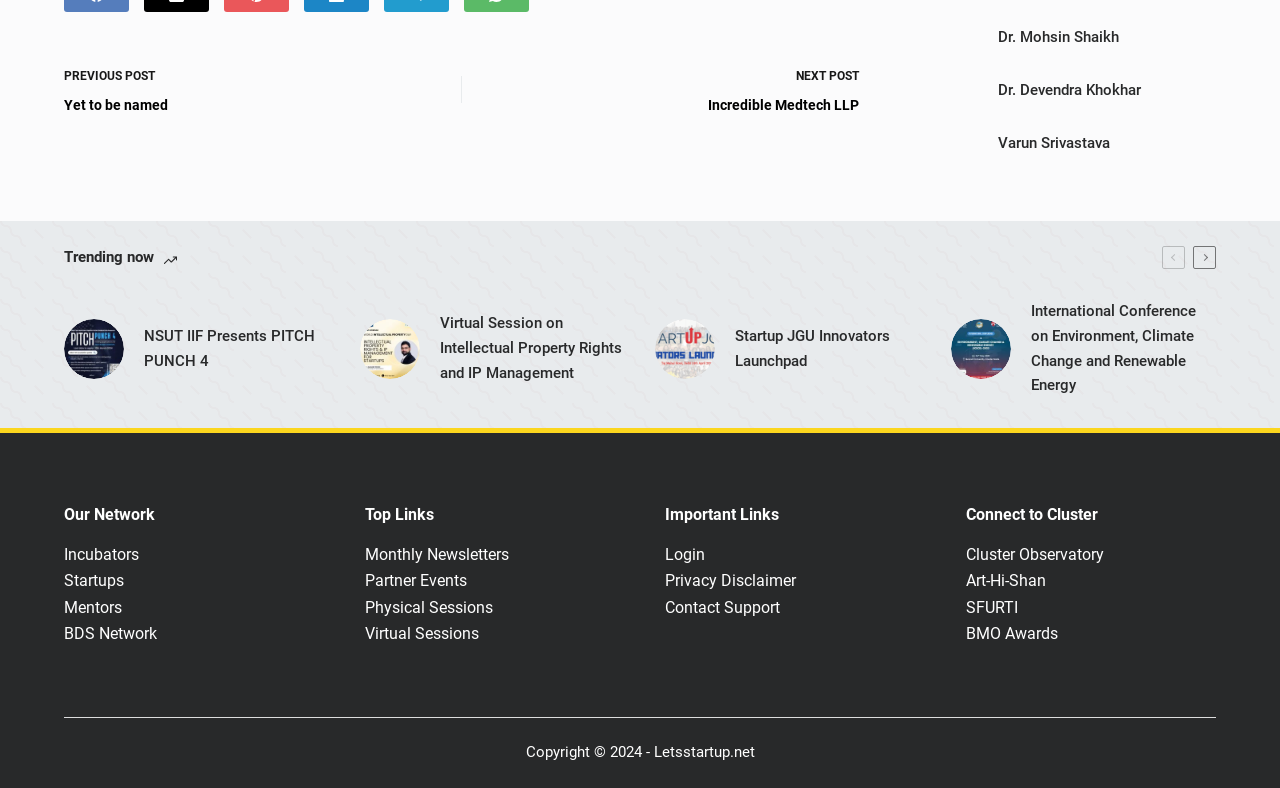Give the bounding box coordinates for this UI element: "Dr. Mohsin Shaikh". The coordinates should be four float numbers between 0 and 1, arranged as [left, top, right, bottom].

[0.779, 0.035, 0.874, 0.058]